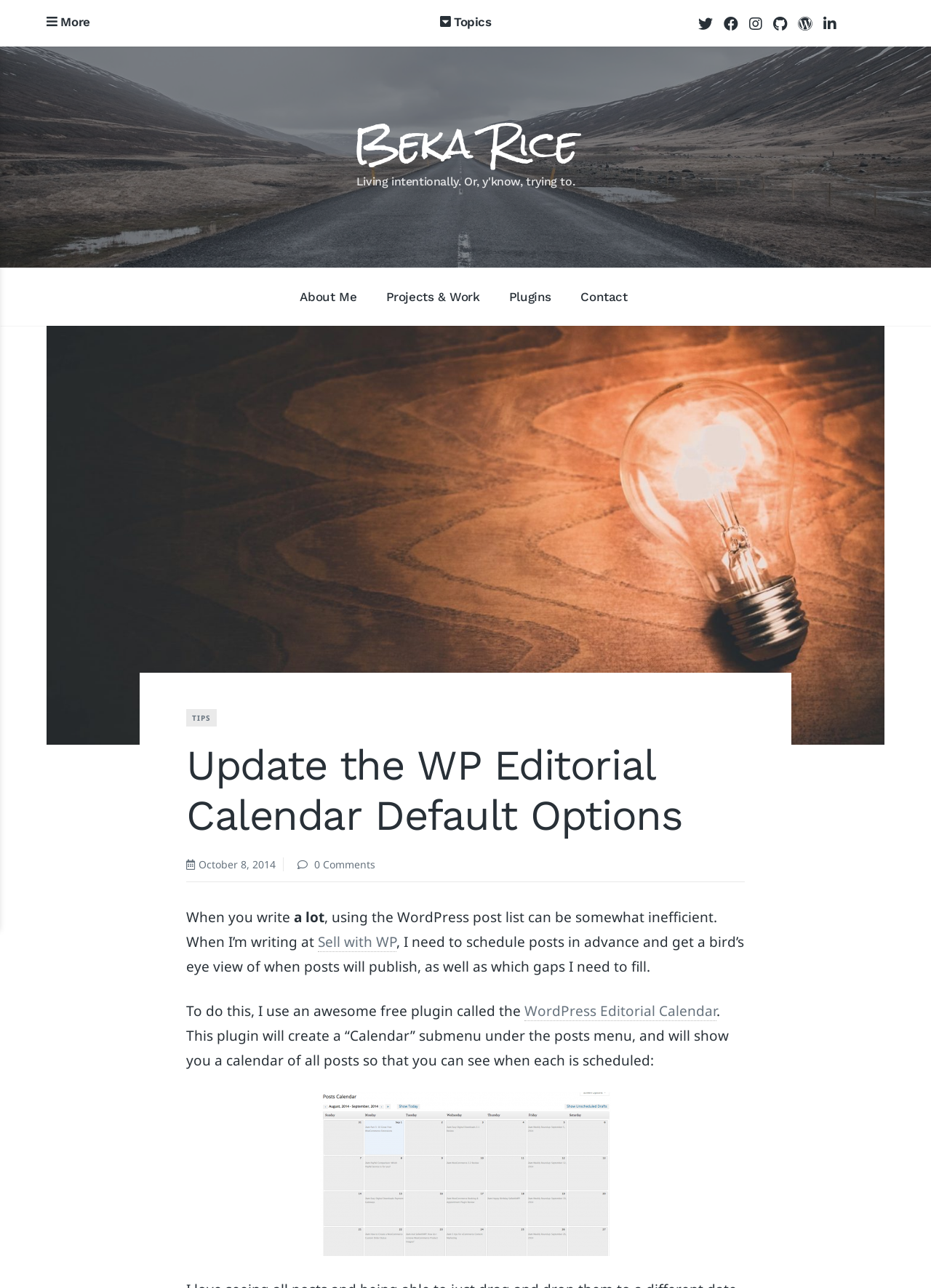Determine the bounding box coordinates for the element that should be clicked to follow this instruction: "Read the 'TIPS' section". The coordinates should be given as four float numbers between 0 and 1, in the format [left, top, right, bottom].

[0.2, 0.551, 0.233, 0.564]